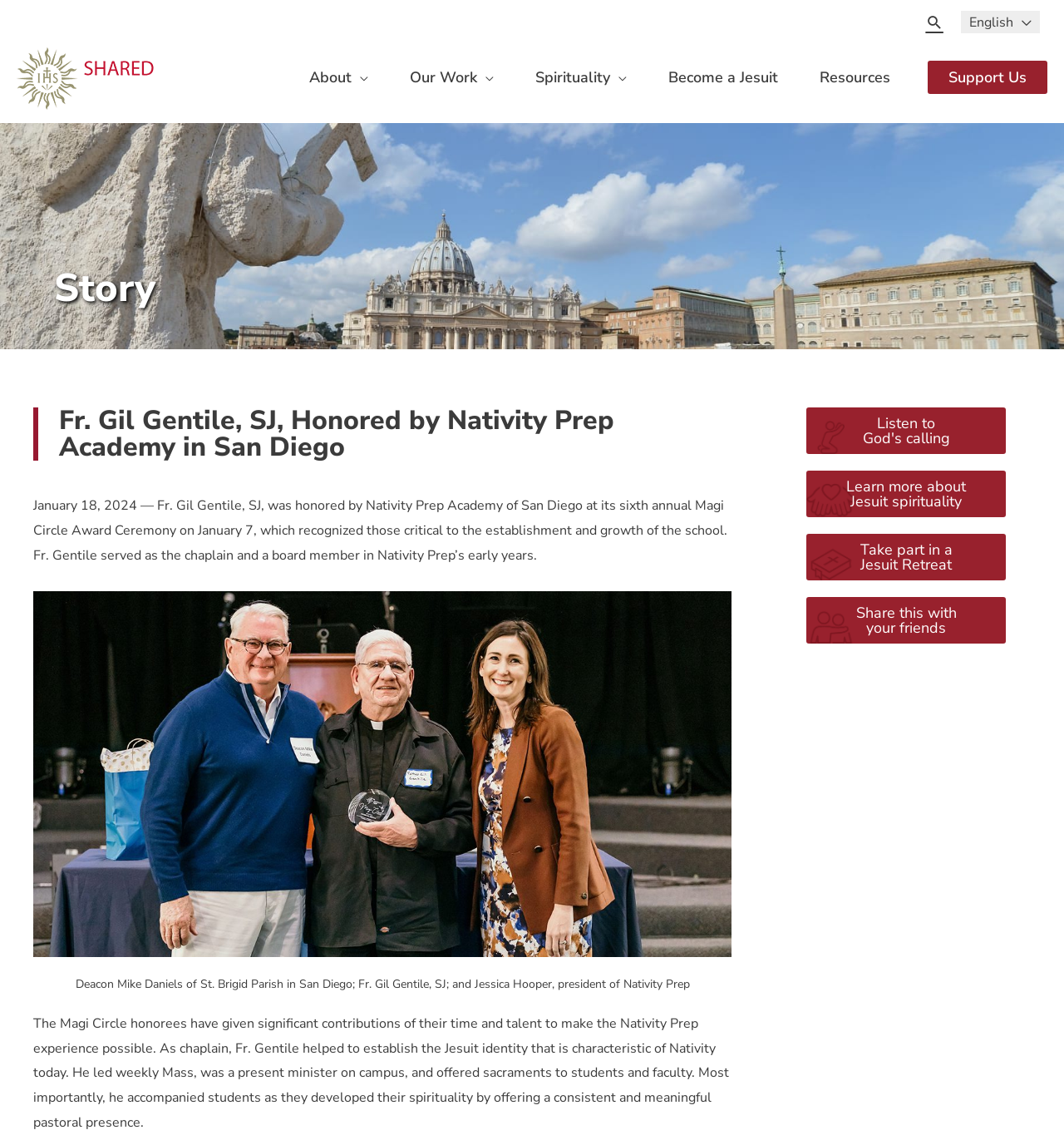Locate the bounding box coordinates of the element you need to click to accomplish the task described by this instruction: "Learn more about Jesuit spirituality".

[0.795, 0.422, 0.908, 0.453]